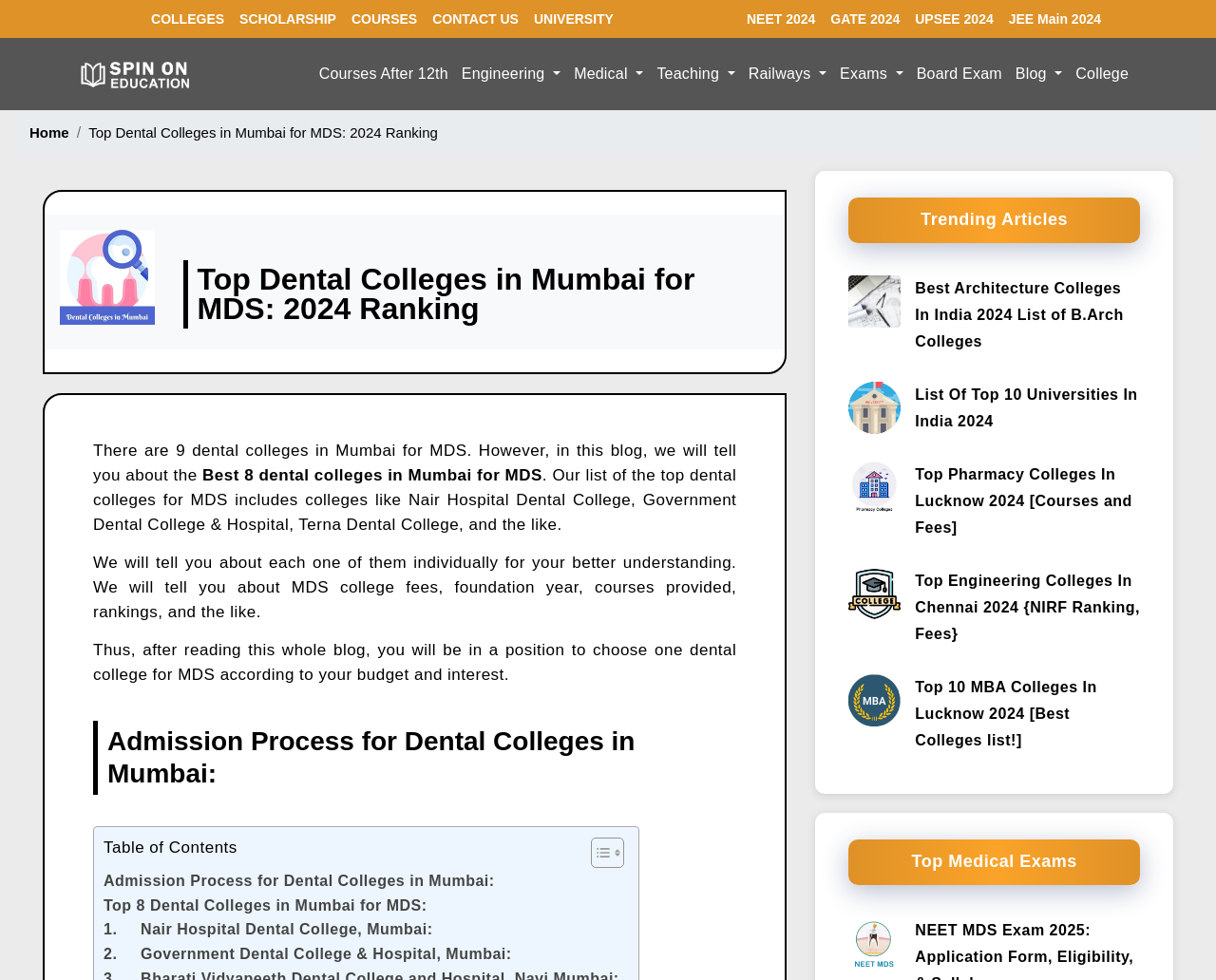What is the name of the first dental college mentioned in the article?
Based on the screenshot, respond with a single word or phrase.

Nair Hospital Dental College